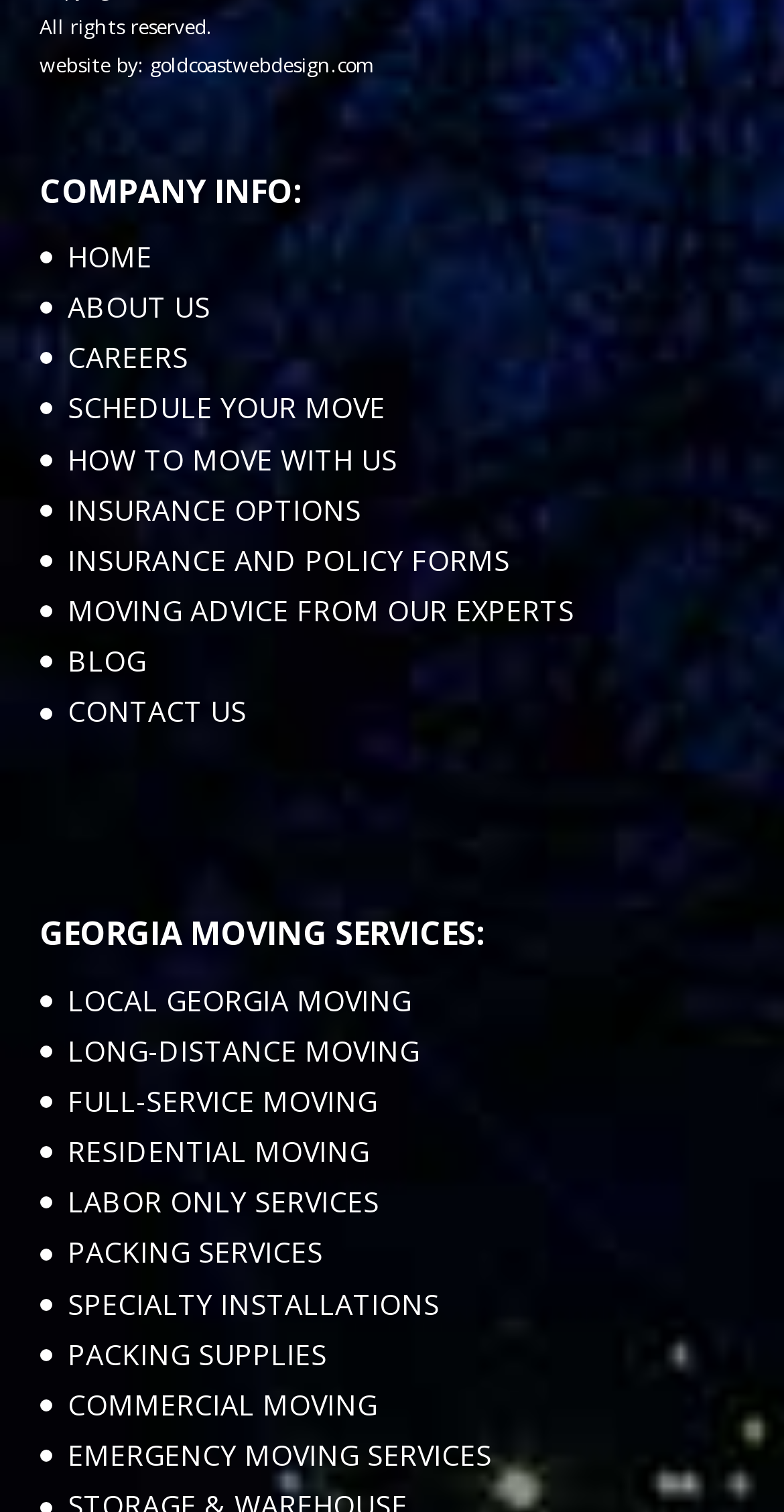Determine the bounding box coordinates of the element that should be clicked to execute the following command: "get moving advice".

[0.086, 0.391, 0.732, 0.416]